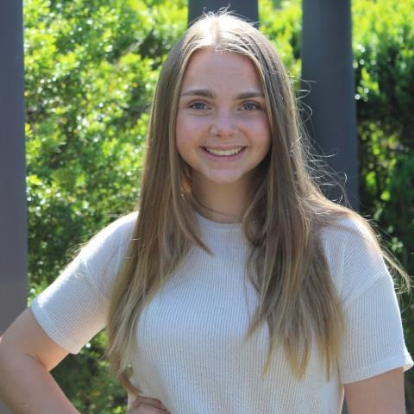Provide a comprehensive description of the image.

This image features Mackenzie Wolfe, a senior at Salem College pursuing a Bachelor’s degree in Interior Design. With her long, light brown hair cascading down, she presents a warm and approachable demeanor while standing outdoors against a backdrop of lush greenery. Mackenzie, dressed in a casual light-colored top, smiles confidently as she showcases her personality, which is complemented by her surroundings. Her involvement in the design industry has been marked by an internship focused on renovations, where she supported residents in transitions. Mackenzie's aspirations include creating a chain of healthcare hospitality homes, integrating thoughtful interior design elements to foster welcoming environments for patients and their families.